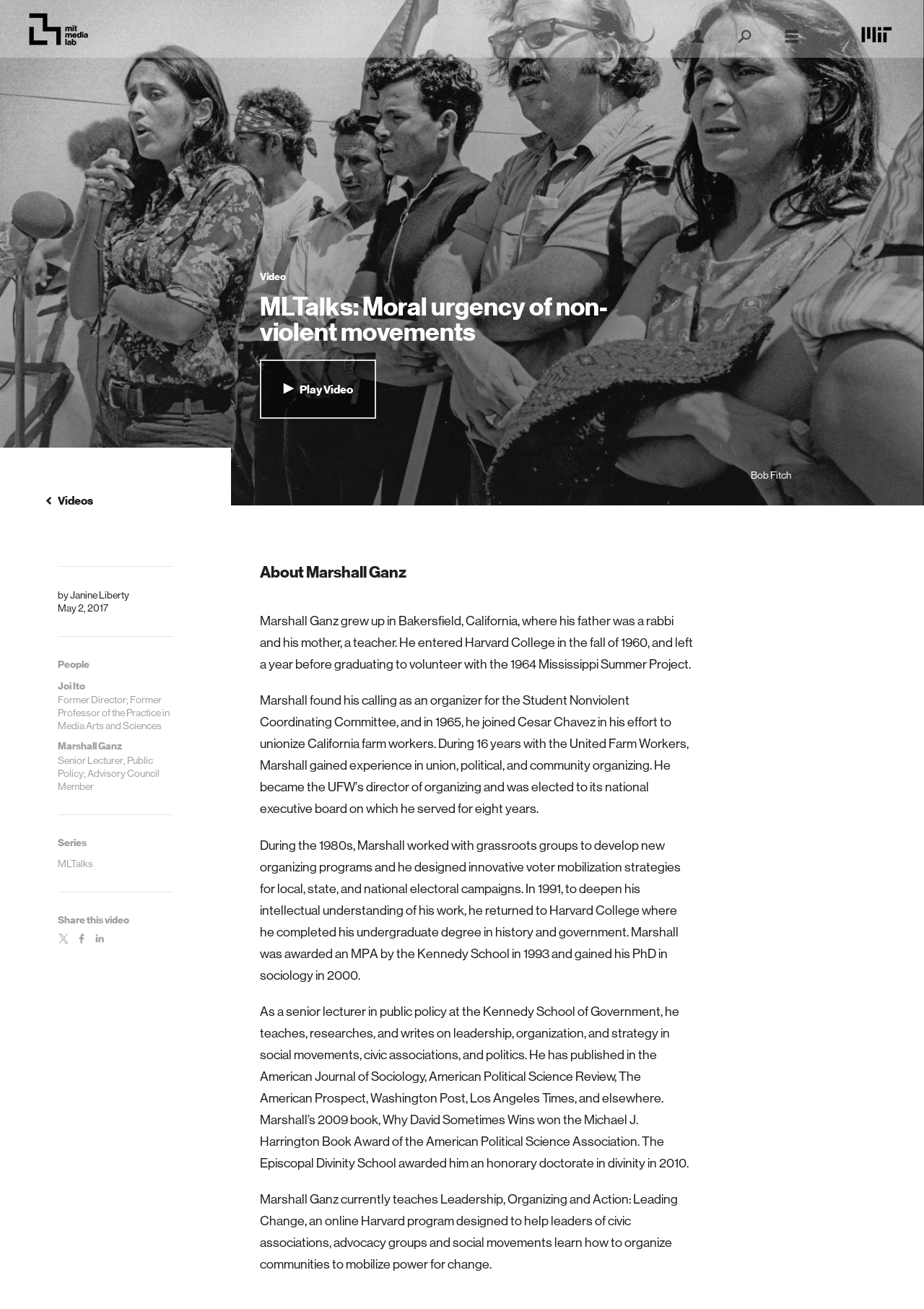Could you indicate the bounding box coordinates of the region to click in order to complete this instruction: "View Joi Ito's profile".

[0.062, 0.519, 0.188, 0.559]